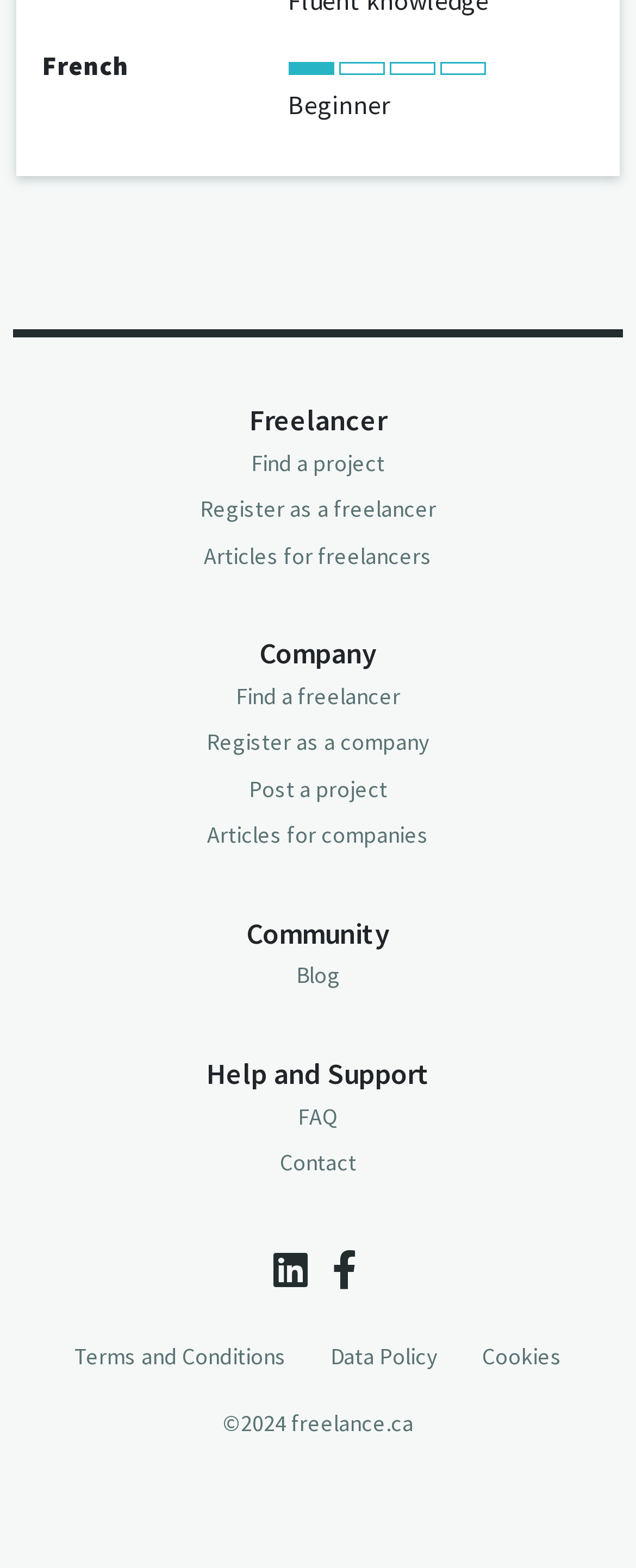Identify the bounding box for the described UI element: "Blog".

[0.465, 0.613, 0.535, 0.631]